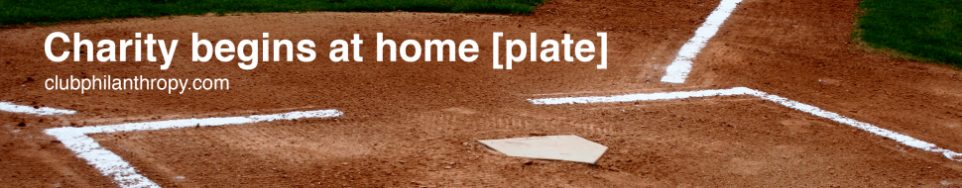Give a thorough caption of the image, focusing on all visible elements.

The image features a close-up view of a baseball home plate surrounded by the infield dirt, emphasizing the sport's field dimensions. The caption "Charity begins at home [plate]" is prominently displayed against a backdrop of the field, hinting at a philanthropic message tied to baseball. The inclusion of "clubphilanthropy.com" suggests a connection to community initiatives and charitable efforts related to minor league baseball, underscoring the importance of supporting local causes and organizations. This visual representation captures the essence of the game while promoting a message of giving back.